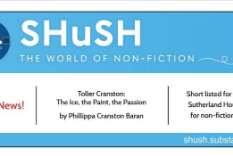What award has the book been short-listed for?
Could you answer the question with a detailed and thorough explanation?

According to the caption, the book 'Toller Cranston: The Ice, the Paint, the Passion' has been short-listed for the Sutherland Honor, which recognizes excellence in non-fiction writing.